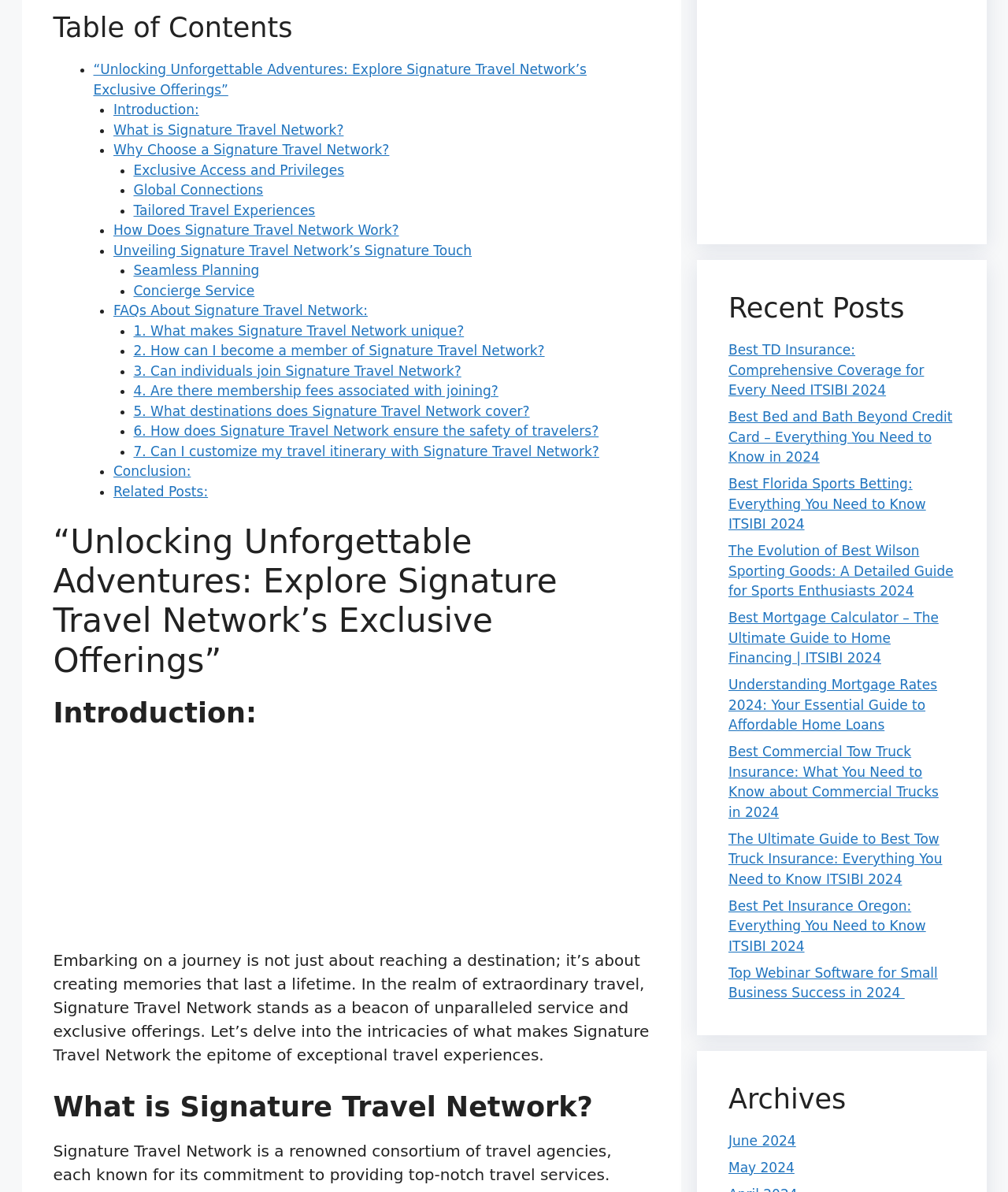Find the bounding box coordinates of the element to click in order to complete the given instruction: "Read 'Introduction:'."

[0.112, 0.085, 0.197, 0.099]